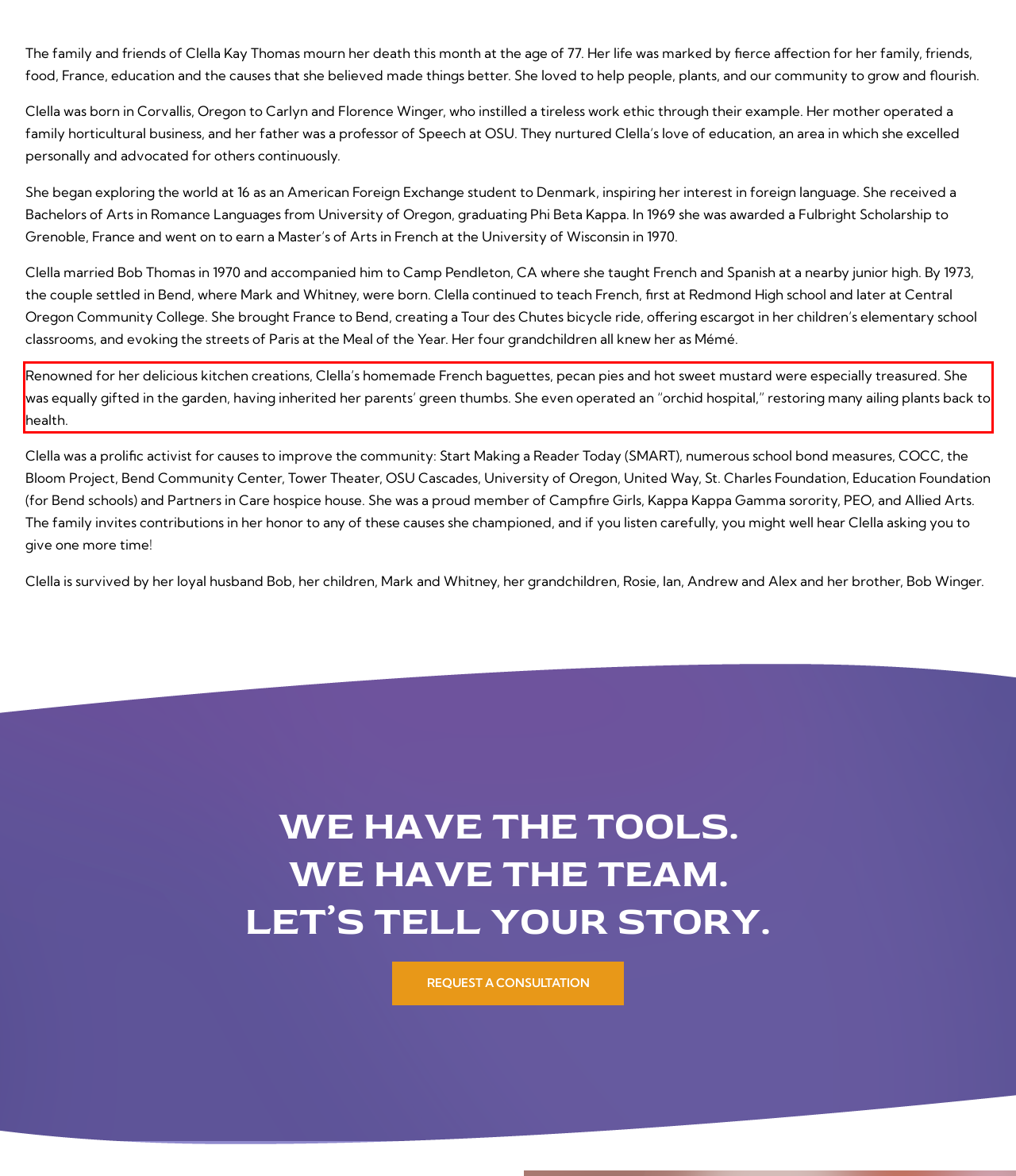Given a screenshot of a webpage containing a red rectangle bounding box, extract and provide the text content found within the red bounding box.

Renowned for her delicious kitchen creations, Clella’s homemade French baguettes, pecan pies and hot sweet mustard were especially treasured. She was equally gifted in the garden, having inherited her parents’ green thumbs. She even operated an “orchid hospital,” restoring many ailing plants back to health.